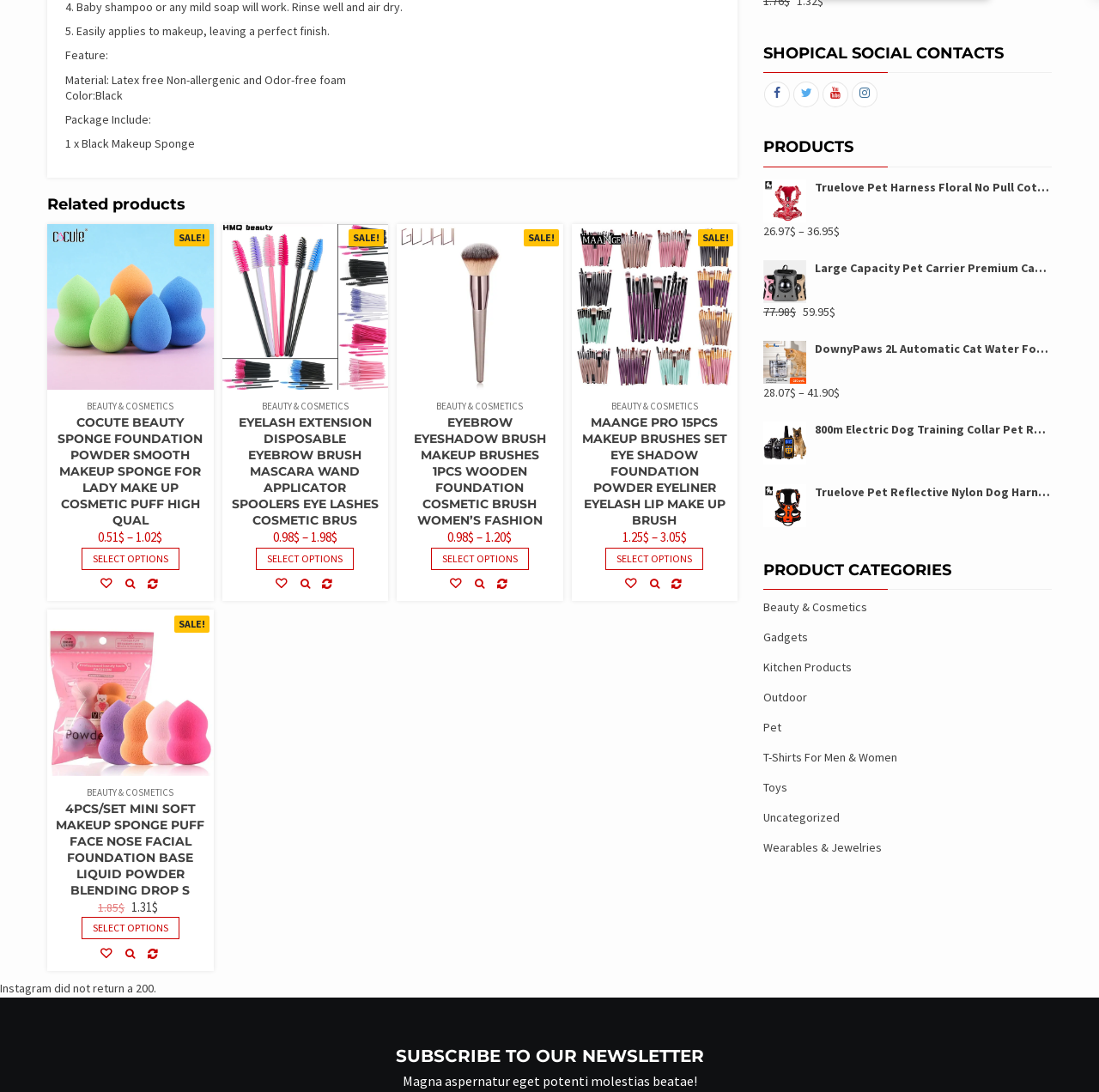Please identify the bounding box coordinates of the region to click in order to complete the task: "Compare Eyebrow Eyeshadow Brush Makeup Brushes 1PCS Wooden Foundation Cosmetic Brush Women's Fashion". The coordinates must be four float numbers between 0 and 1, specified as [left, top, right, bottom].

[0.452, 0.528, 0.465, 0.547]